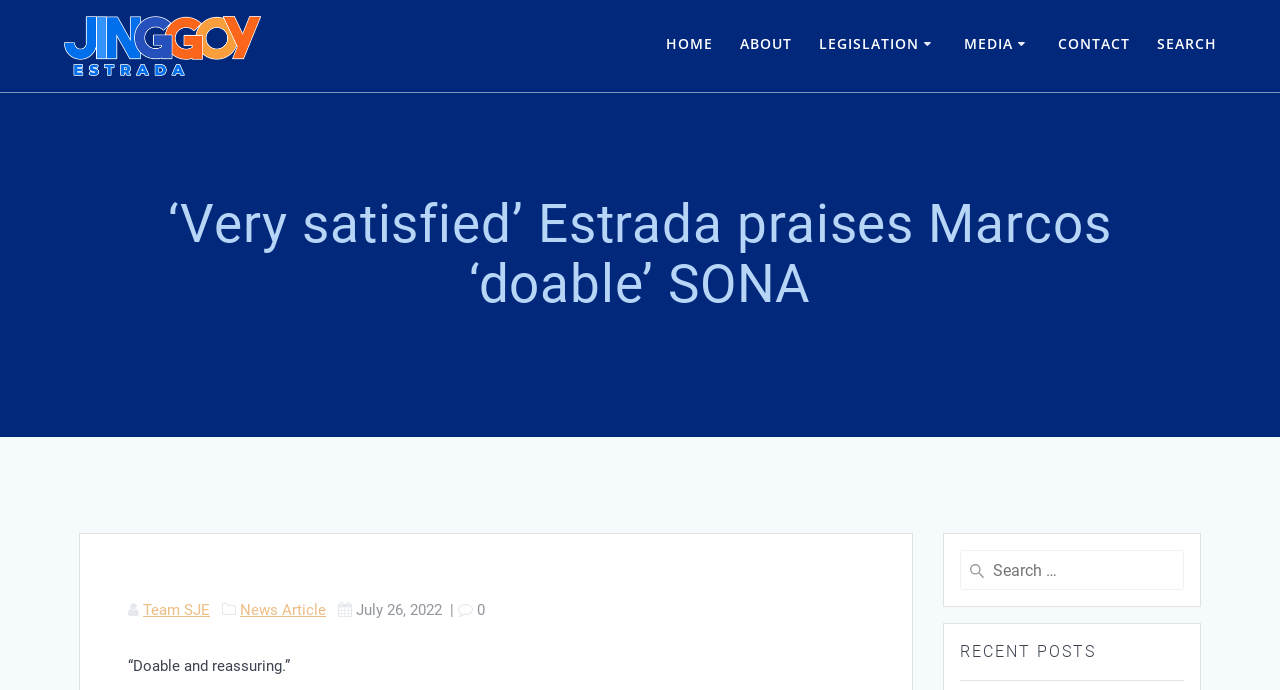Please identify the bounding box coordinates of where to click in order to follow the instruction: "Search for news articles".

[0.75, 0.798, 0.925, 0.856]